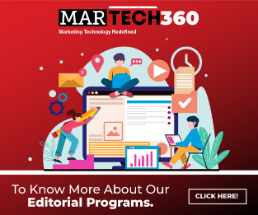What is the purpose of the icons surrounding the central screen?
Please provide a comprehensive answer based on the details in the screenshot.

The various icons surrounding the central screen symbolize communication, technology, and data analysis, indicating a comprehensive approach to marketing that incorporates multiple aspects and tools.